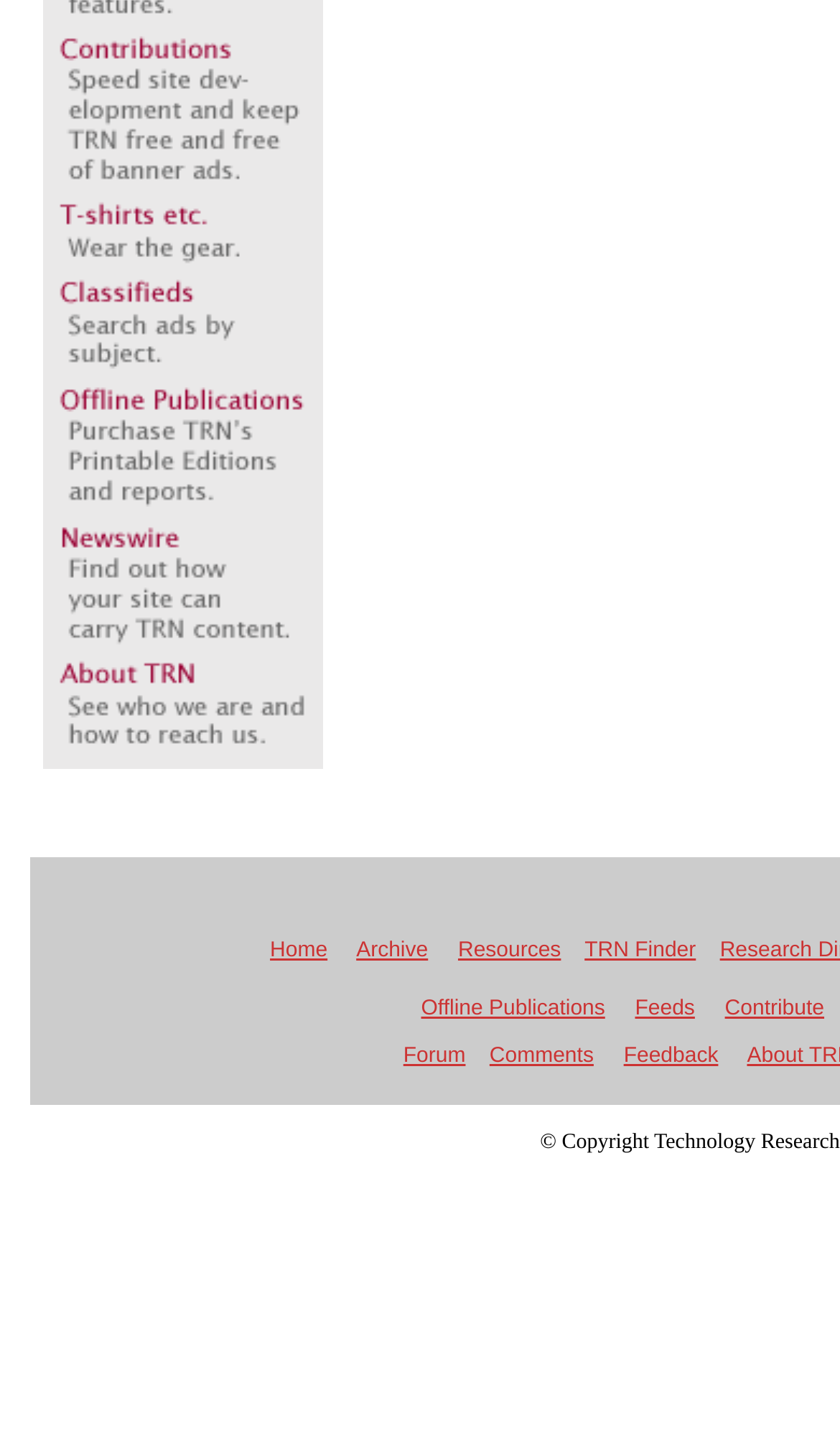Please locate the clickable area by providing the bounding box coordinates to follow this instruction: "access Offline Publications".

[0.501, 0.696, 0.72, 0.712]